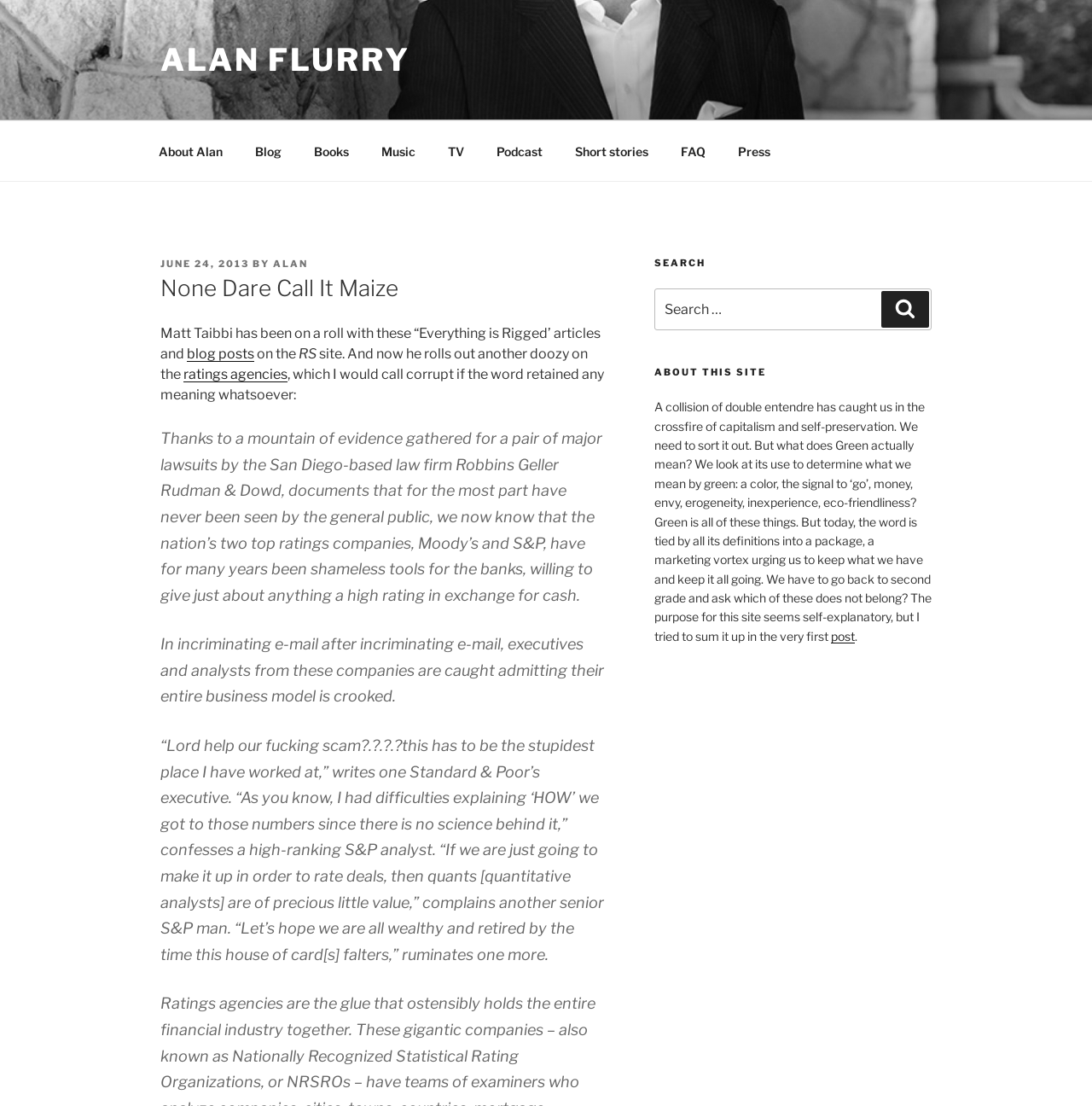Locate the bounding box coordinates of the UI element described by: "Alan Flurry". Provide the coordinates as four float numbers between 0 and 1, formatted as [left, top, right, bottom].

[0.147, 0.037, 0.376, 0.071]